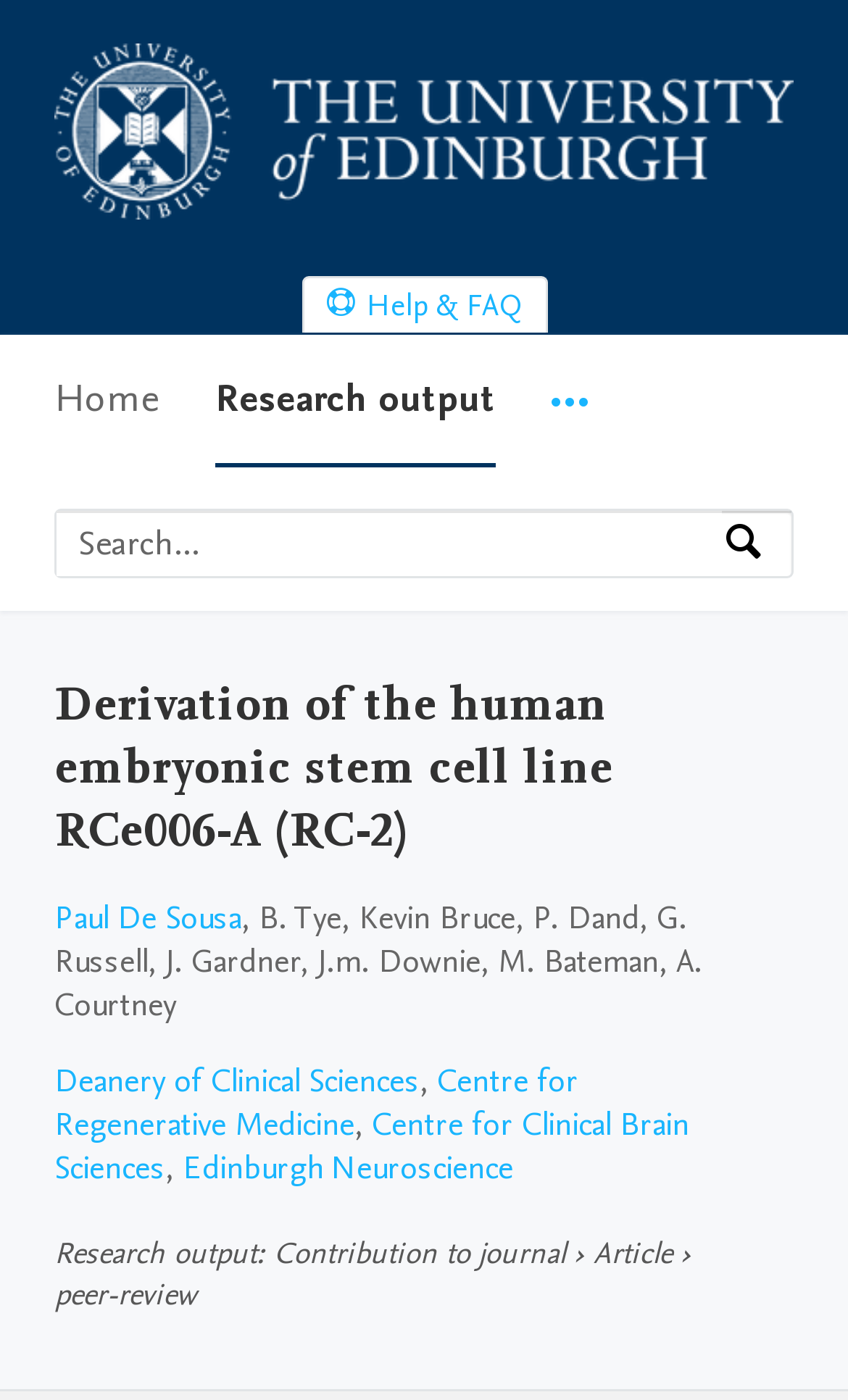Given the content of the image, can you provide a detailed answer to the question?
What is the type of the research output?

I found the answer by looking at the static text elements on the webpage, which are 'Research output', ':', 'Contribution to journal', '›', and 'Article'. These texts suggest that the research output is an article.